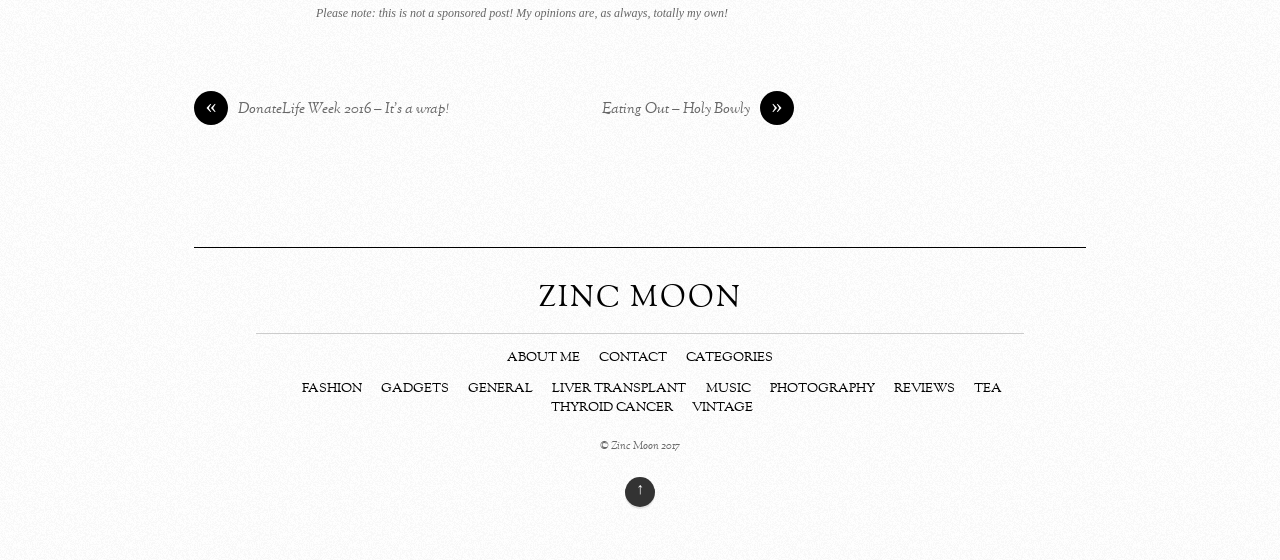Determine the bounding box coordinates for the clickable element required to fulfill the instruction: "go to FASHION category". Provide the coordinates as four float numbers between 0 and 1, i.e., [left, top, right, bottom].

[0.236, 0.679, 0.283, 0.711]